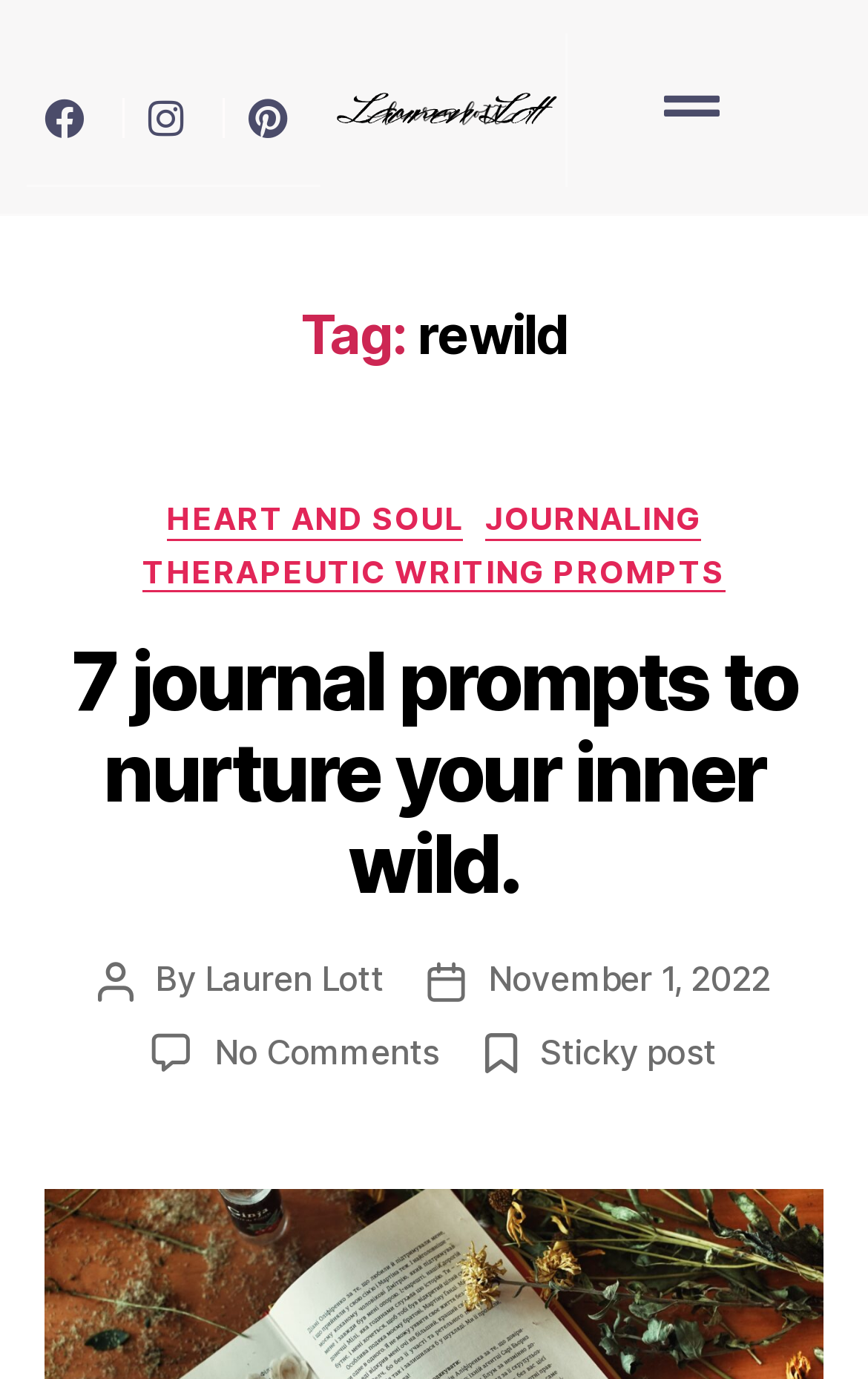Answer the following in one word or a short phrase: 
What type of content is the webpage primarily about?

Journaling and writing